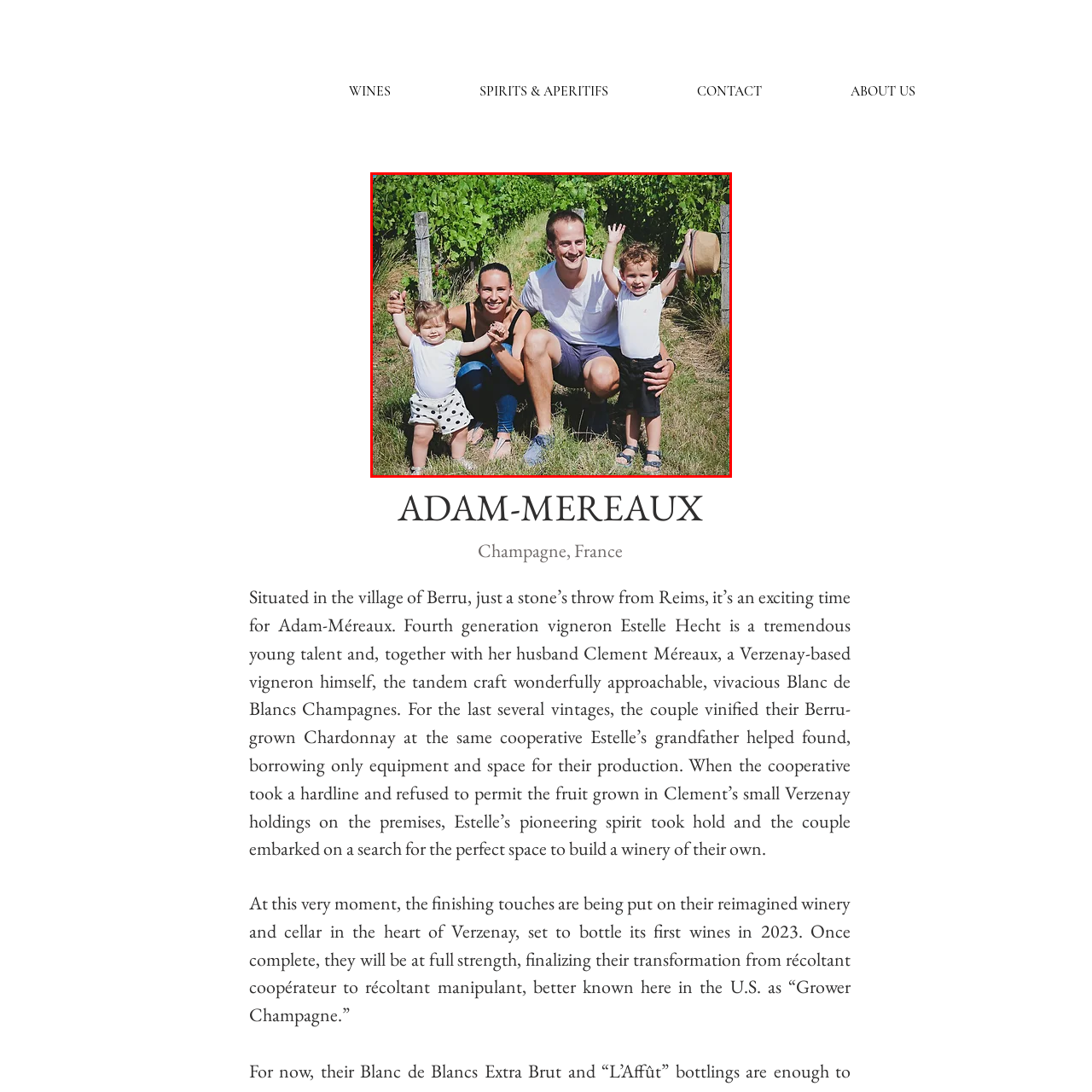Generate a comprehensive caption for the image section marked by the red box.

In this heartwarming image, a family is joyfully posing in the lush vineyards of Champagne, France, reminiscent of the region's rich viticultural heritage. The scene captures a delightful moment as the parents, beaming with pride, join their two young children in an outdoor embrace, embodying the spirit of family and tradition central to winemaking. The child on the left, wearing a white shirt and playful polka-dotted shorts, holds hands with their mother, who radiates happiness. Meanwhile, the father crouches beside his son, who excitedly raises his arms in a gesture of joy, showcasing the carefree innocence of childhood. The verdant backdrop of grapevines not only highlights the family's connection to the land but also alludes to the thriving craftsmanship of the Adam-Méreaux winery, known for producing high-quality Blanc de Blancs Champagnes. This image beautifully encapsulates the essence of family, tradition, and the promise of the wine-making future.